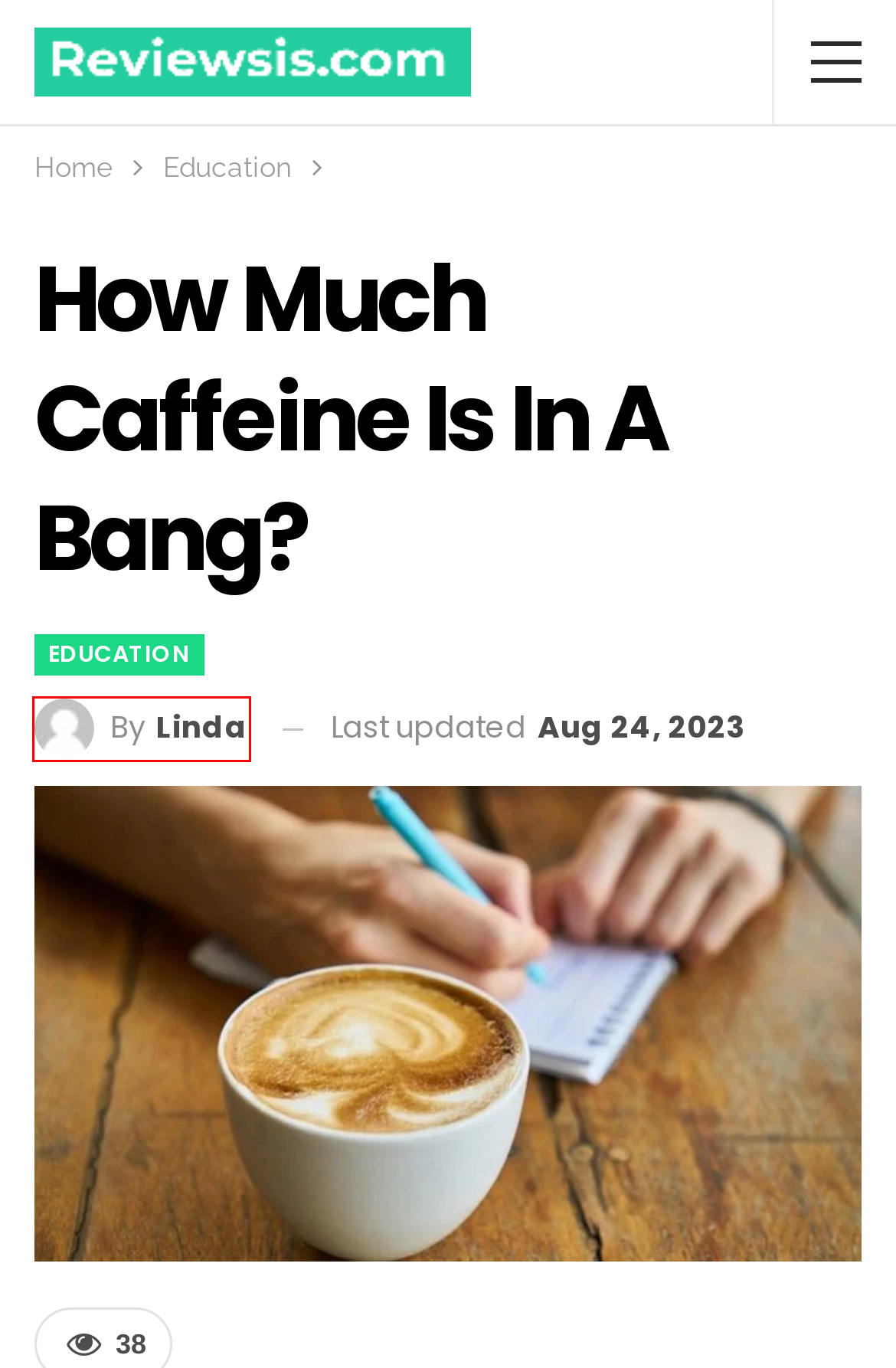Given a screenshot of a webpage with a red bounding box around an element, choose the most appropriate webpage description for the new page displayed after clicking the element within the bounding box. Here are the candidates:
A. linda - Reviewsis
B. SolidWorks Training Files - Reviewsis
C. Reviewsis - How to Start Anything and Get Unstuck in Life?
D. Dermabrasion Machine - Reviewsis
E. Excavation Contractors - Reviewsis
F. Flight Training in Los Angeles: A Gateway to the Skies - Reviewsis
G. Education - Reviewsis
H. Types of Injection Moulded Plastic - Reviewsis

A